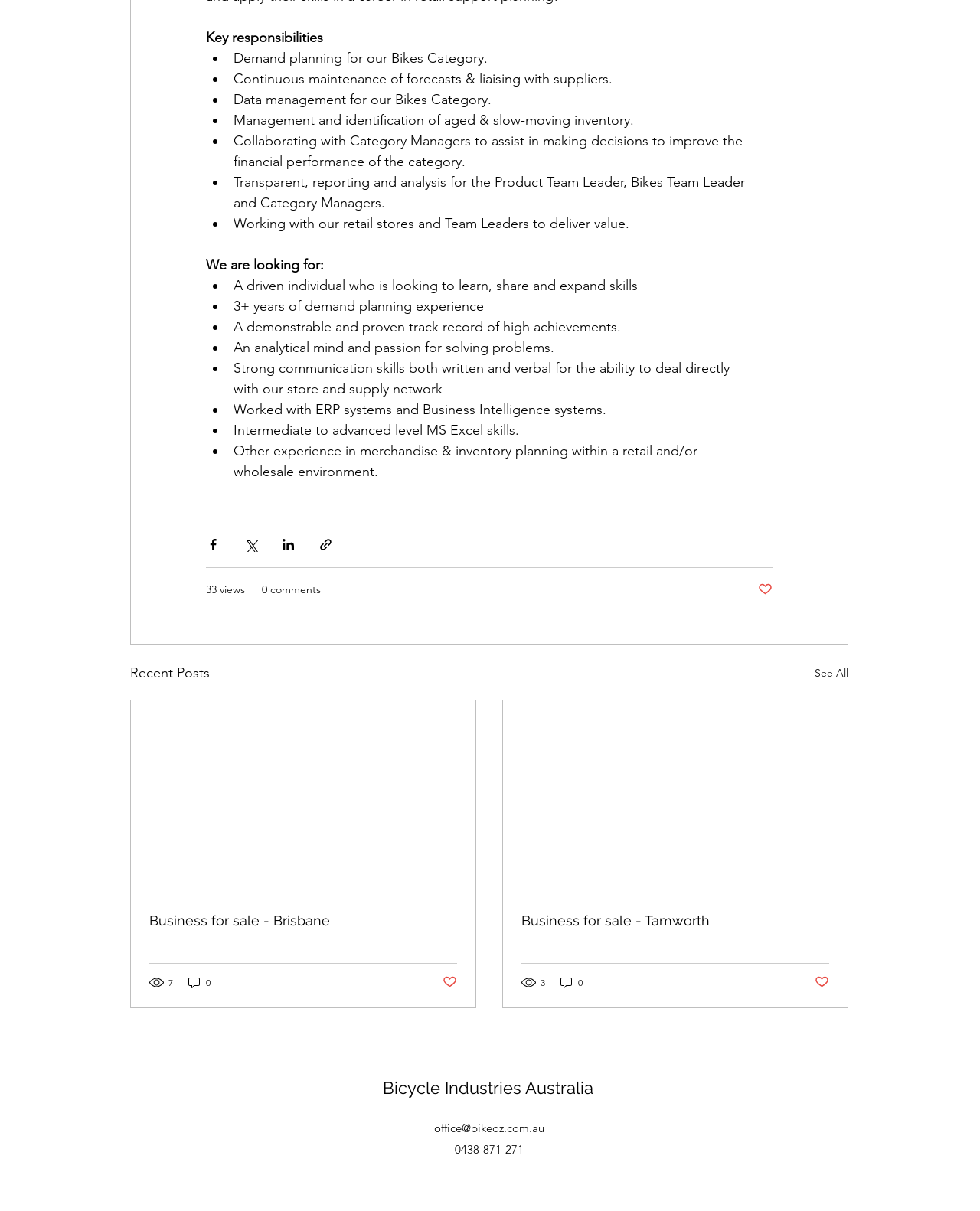Find the bounding box coordinates for the area you need to click to carry out the instruction: "View recent posts". The coordinates should be four float numbers between 0 and 1, indicated as [left, top, right, bottom].

[0.133, 0.547, 0.214, 0.565]